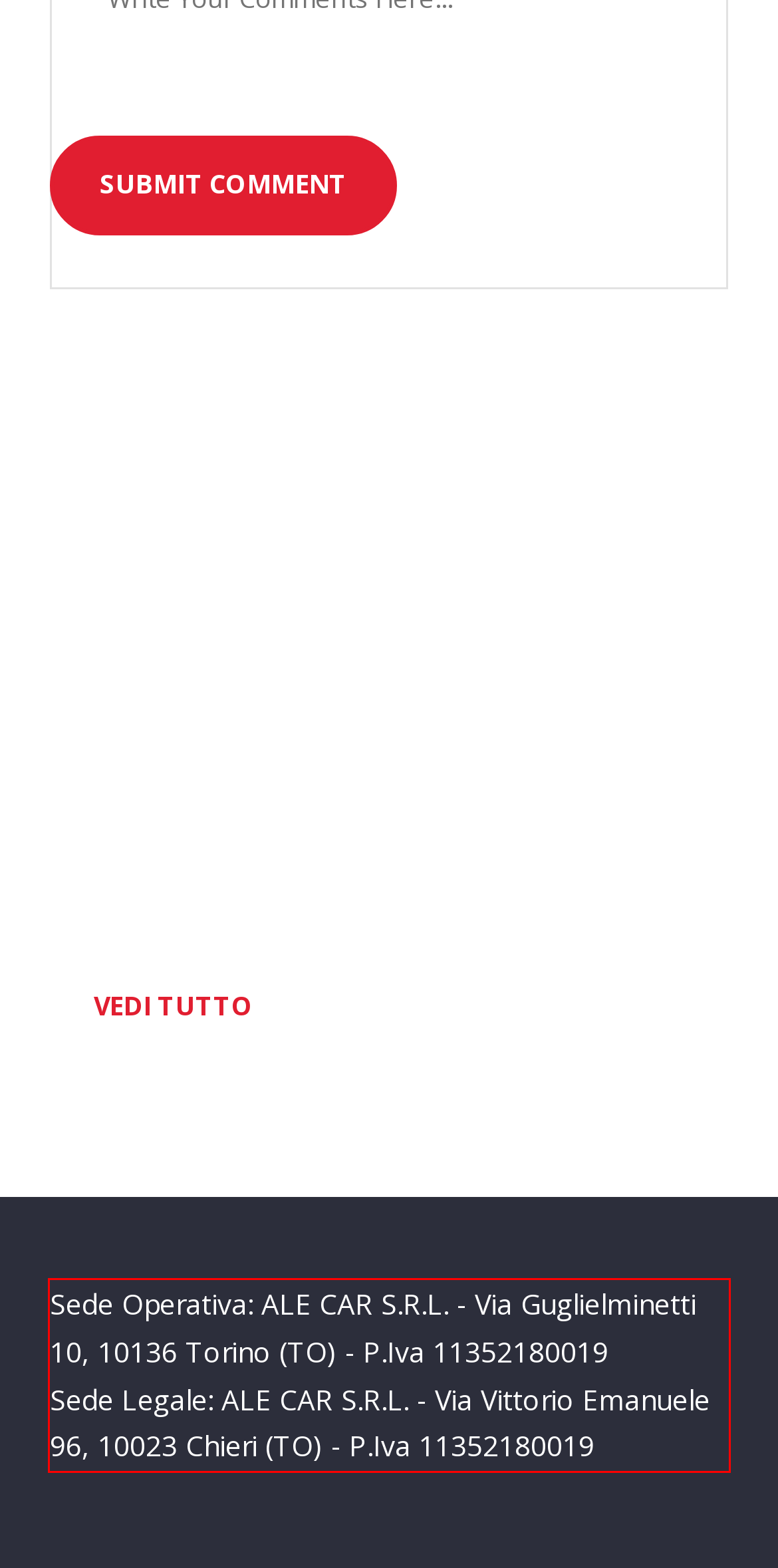Using the webpage screenshot, recognize and capture the text within the red bounding box.

Sede Operativa: ALE CAR S.R.L. - Via Guglielminetti 10, 10136 Torino (TO) - P.Iva 11352180019 Sede Legale: ALE CAR S.R.L. - Via Vittorio Emanuele 96, 10023 Chieri (TO) - P.Iva 11352180019